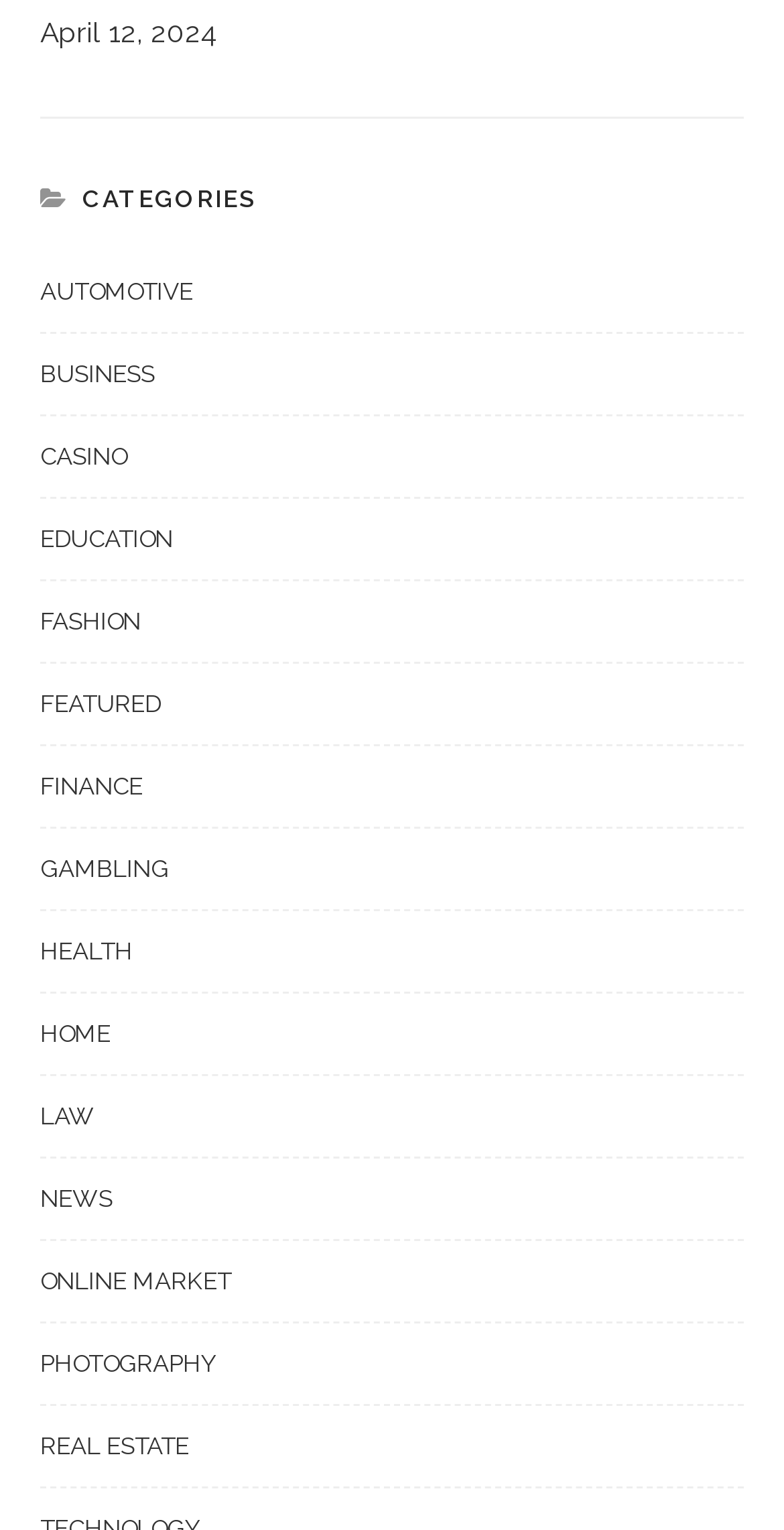What is the first category listed on this webpage?
Please give a detailed and elaborate answer to the question.

The first link on the webpage is labeled 'AUTOMOTIVE', which suggests that it is the first category listed.